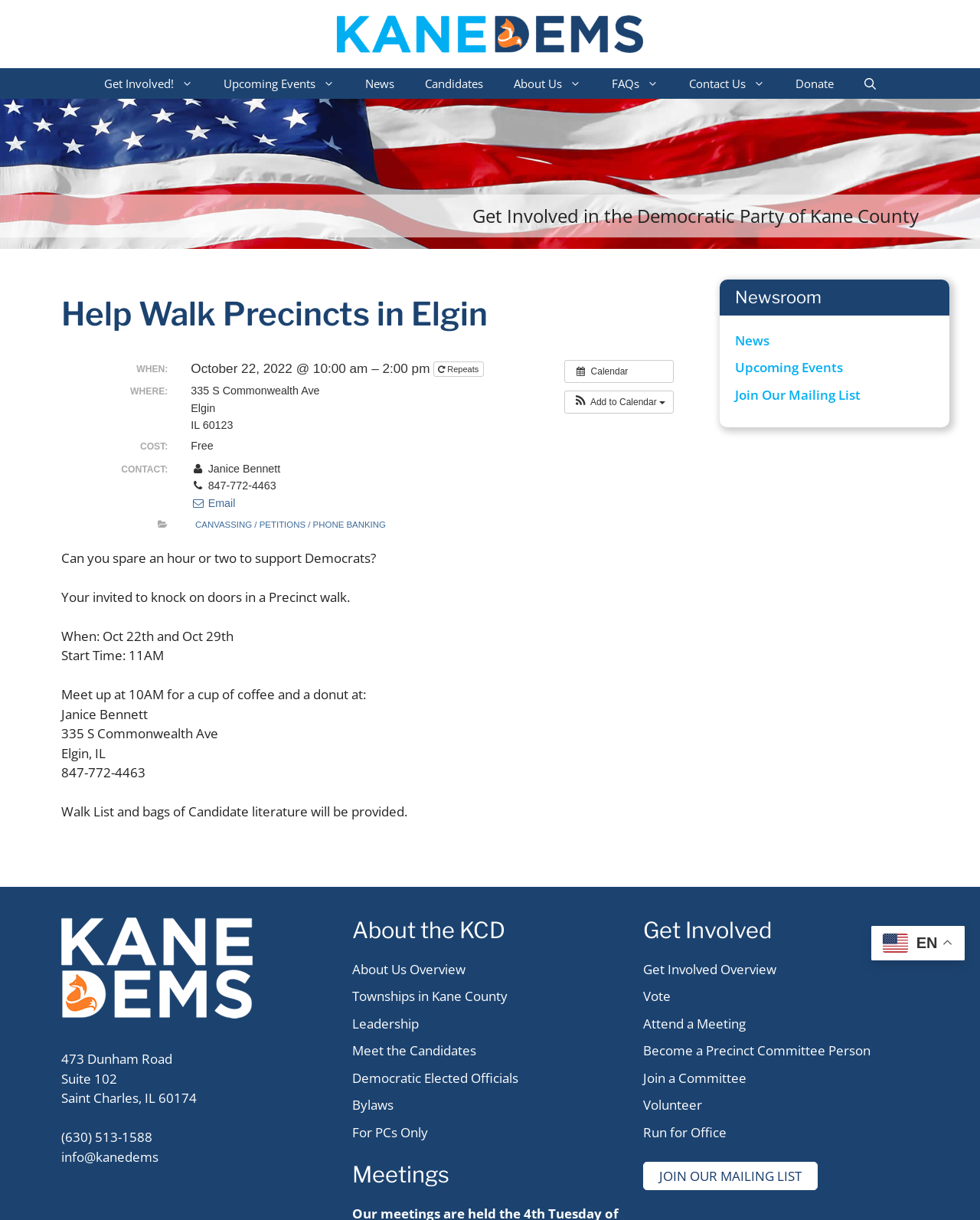Find the bounding box coordinates of the clickable area required to complete the following action: "Click on the 'Home' link".

None